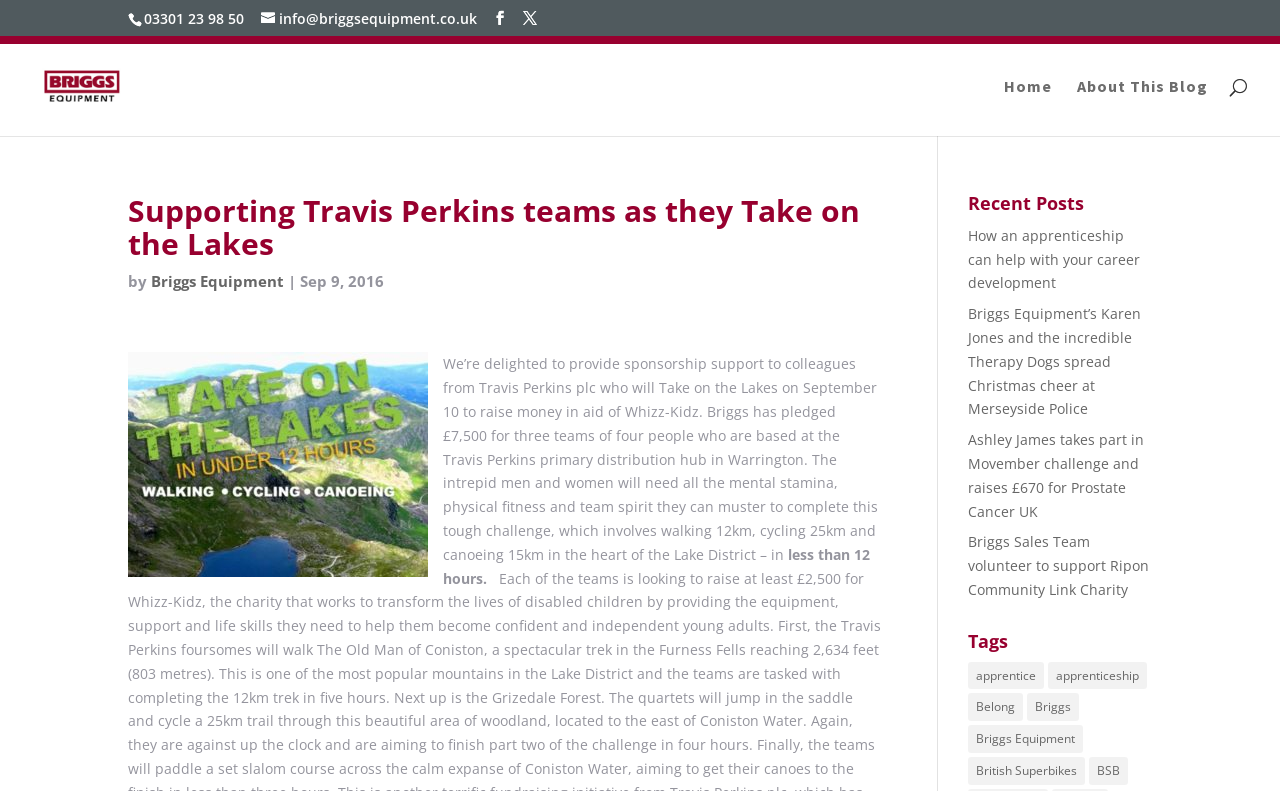Look at the image and write a detailed answer to the question: 
What is the distance of the canoeing challenge?

I found the answer by reading the article on the page, which states that the event involves walking 12km, cycling 25km, and canoeing 15km in the heart of the Lake District.